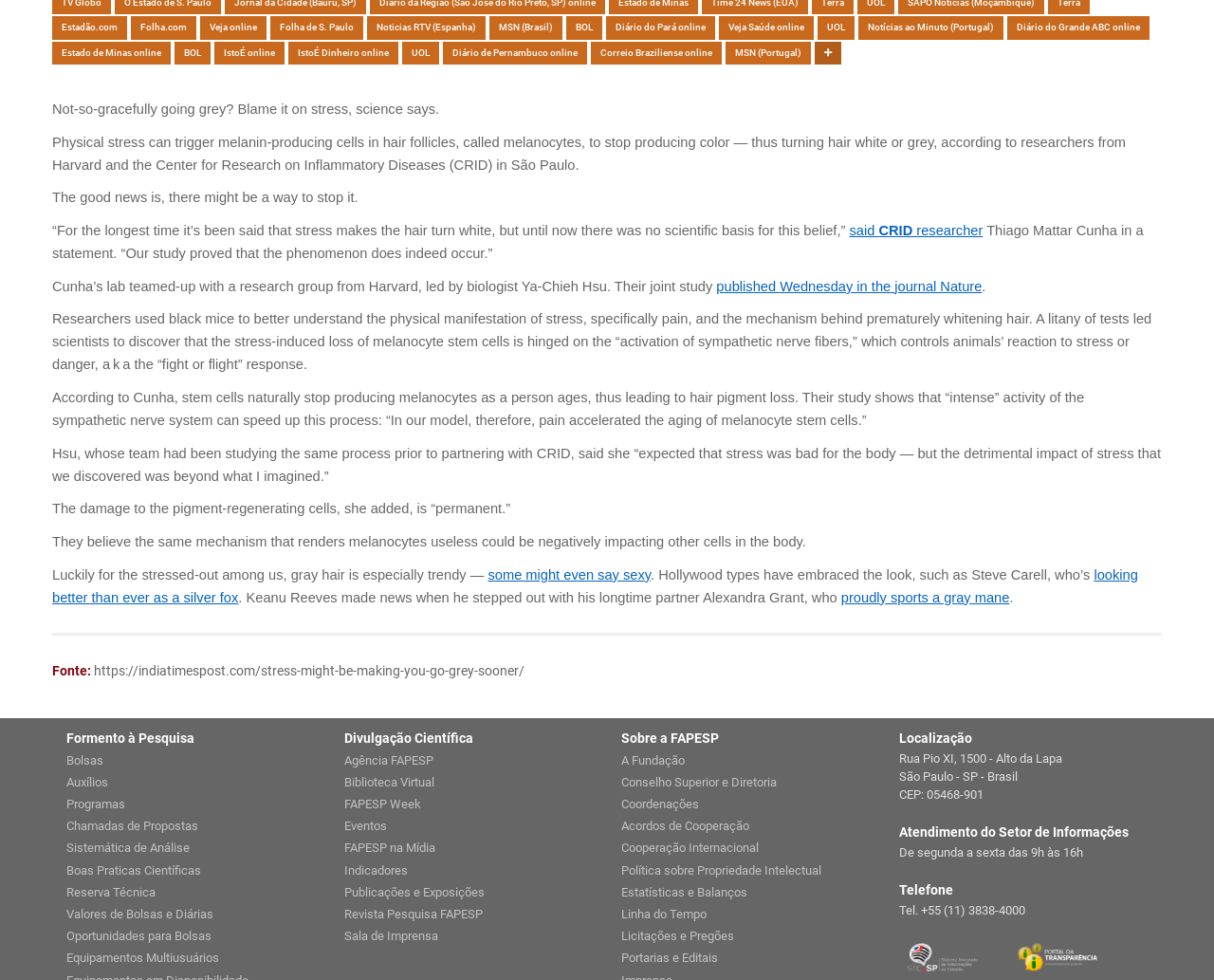Locate the bounding box of the UI element defined by this description: "Oportunidades para Bolsas". The coordinates should be given as four float numbers between 0 and 1, formatted as [left, top, right, bottom].

[0.055, 0.944, 0.26, 0.967]